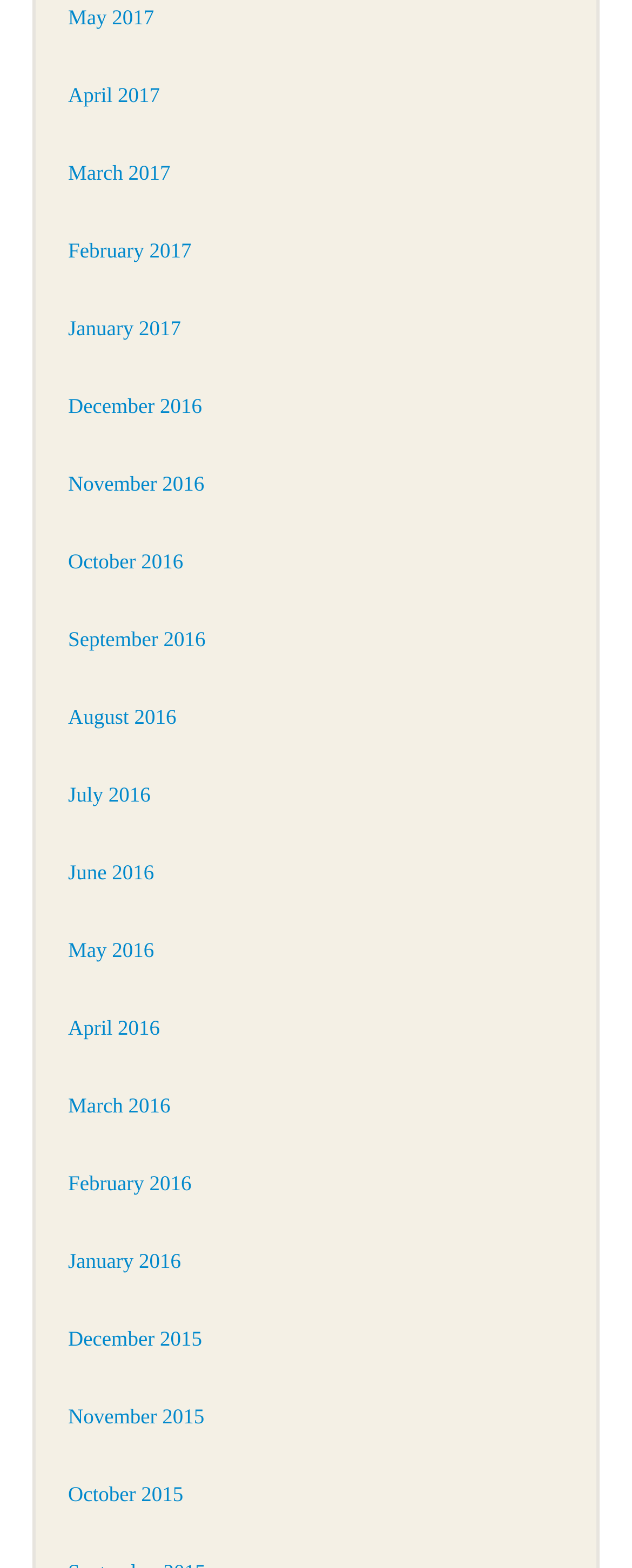Please determine the bounding box coordinates of the section I need to click to accomplish this instruction: "view May 2017".

[0.108, 0.003, 0.244, 0.018]